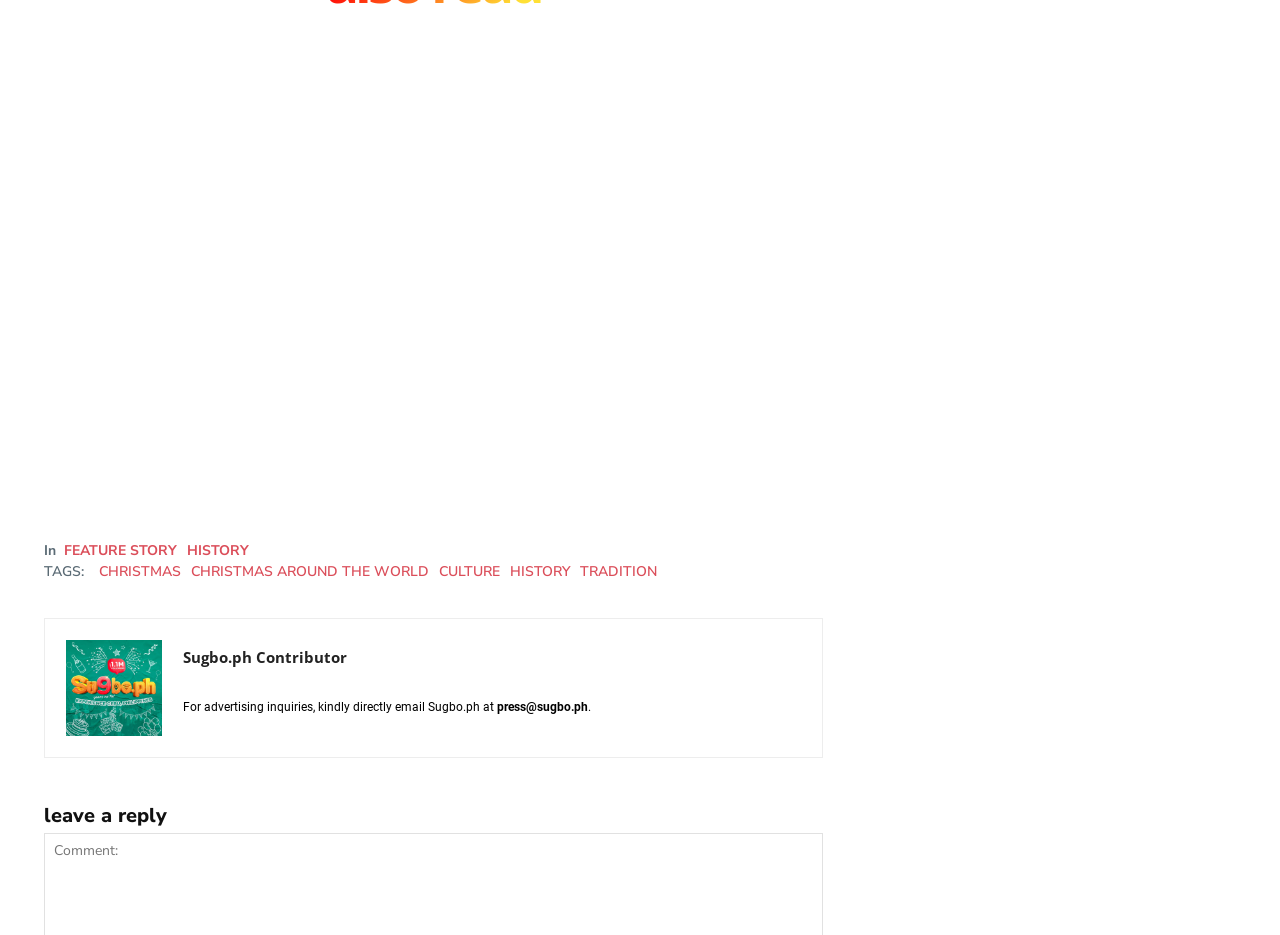Please provide the bounding box coordinates in the format (top-left x, top-left y, bottom-right x, bottom-right y). Remember, all values are floating point numbers between 0 and 1. What is the bounding box coordinate of the region described as: christmas around the world

[0.149, 0.601, 0.335, 0.622]